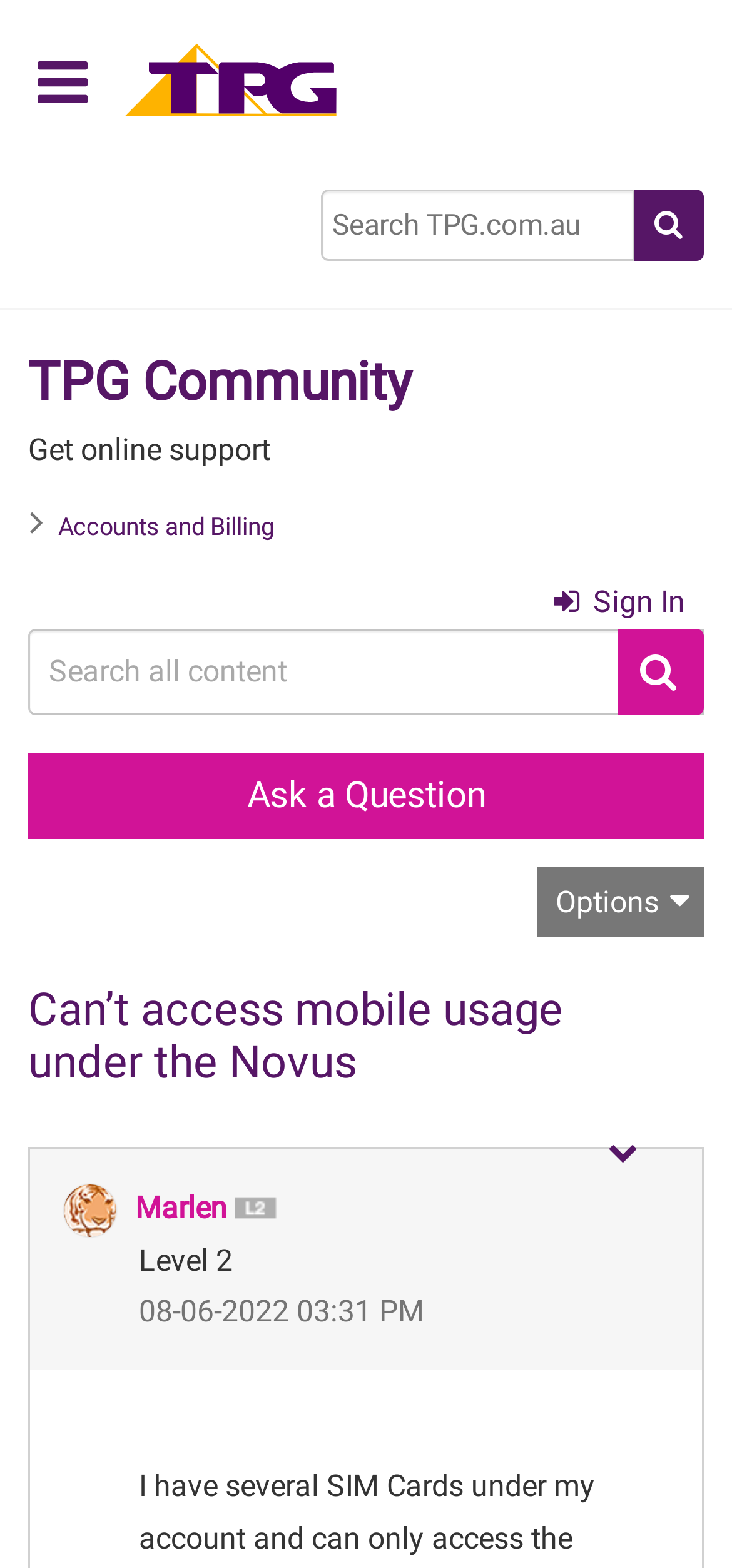Please find the bounding box coordinates of the element that you should click to achieve the following instruction: "Click the 'Home' link". The coordinates should be presented as four float numbers between 0 and 1: [left, top, right, bottom].

[0.162, 0.046, 0.469, 0.069]